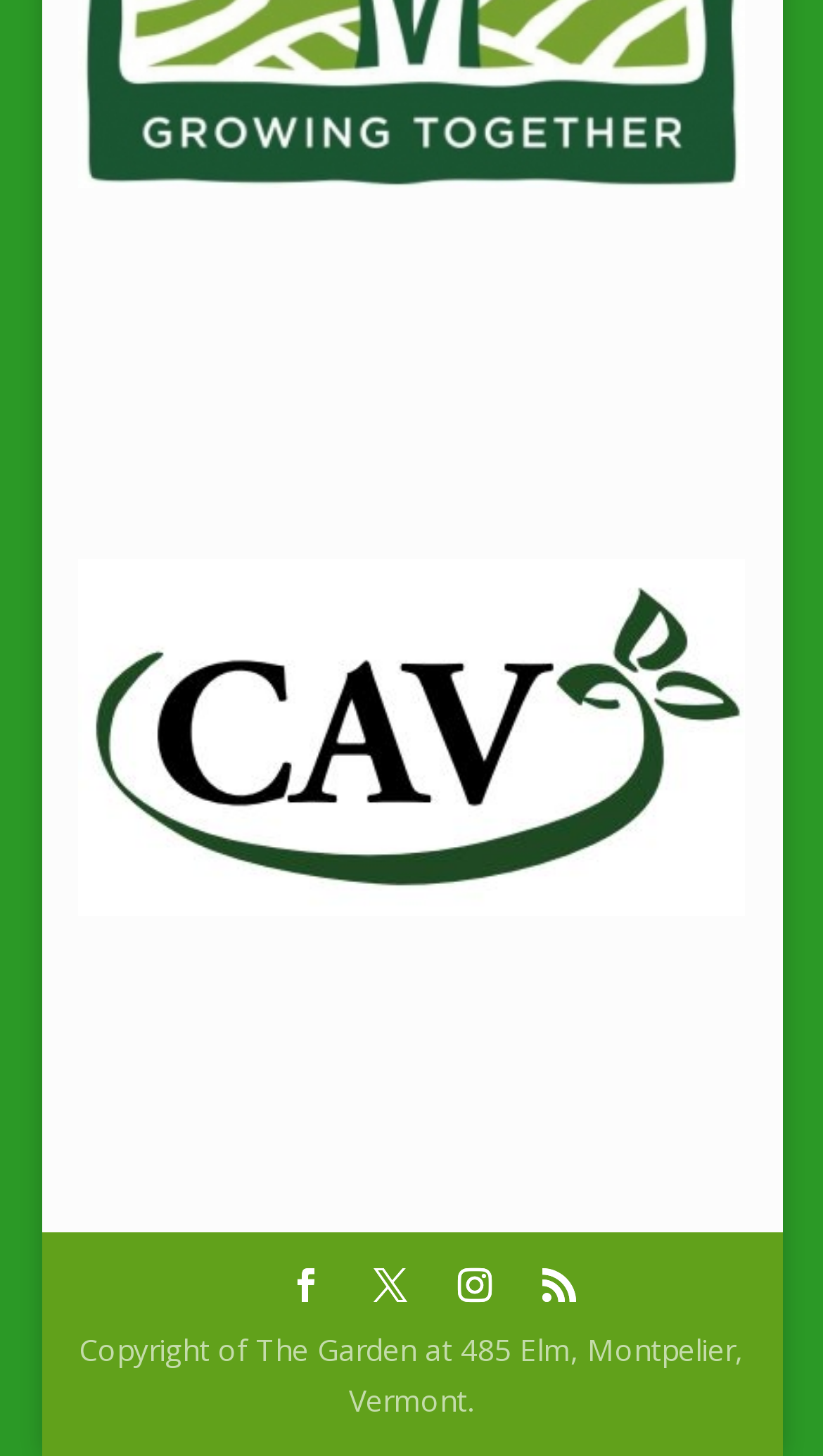What is the purpose of the icons at the bottom right?
Answer the question with a thorough and detailed explanation.

The four link elements at the bottom right of the page have OCR text '', '', '', and '' which are commonly used icons for social media links, suggesting their purpose is to link to social media platforms.